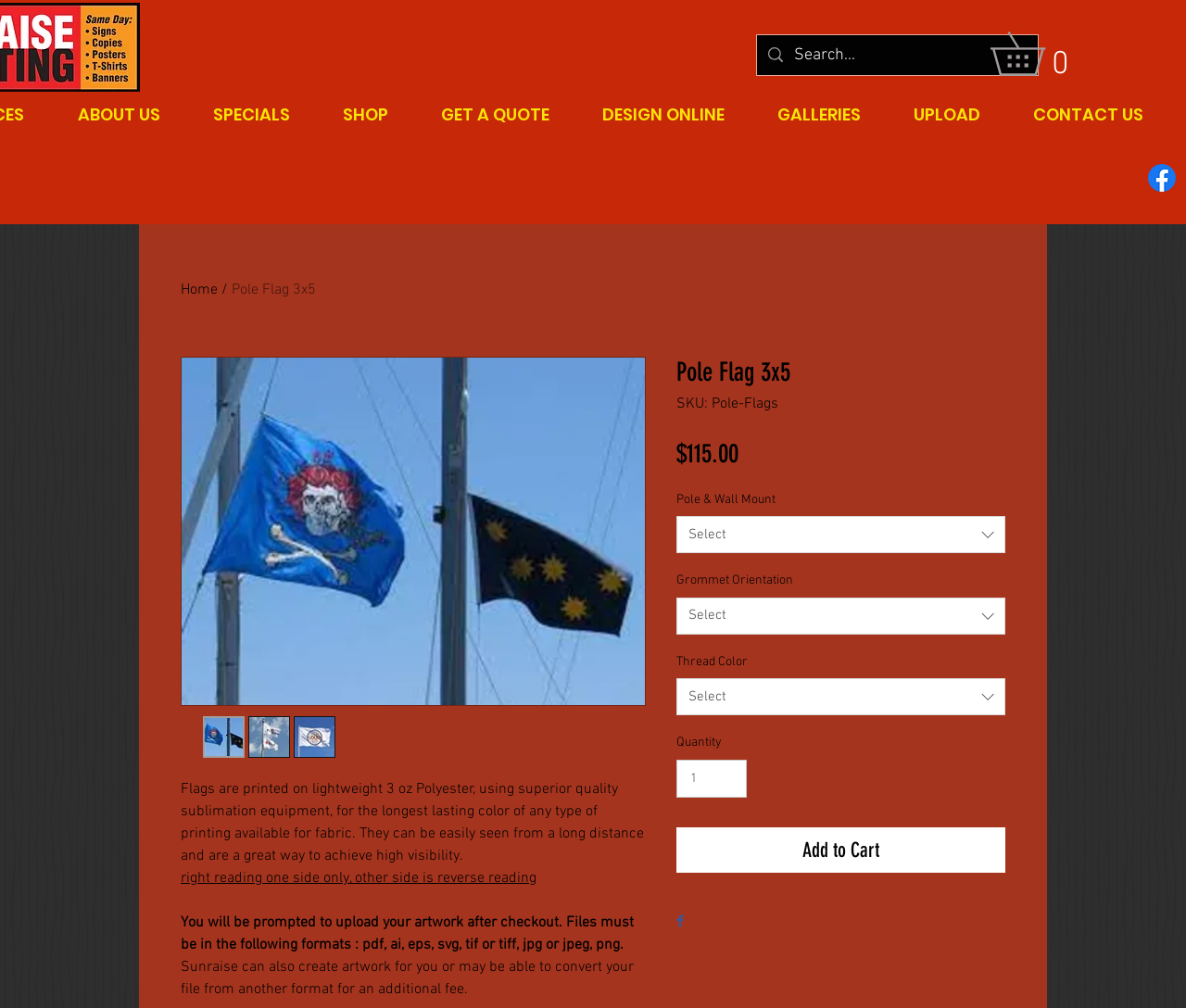Identify and provide the text content of the webpage's primary headline.

Pole Flag 3x5